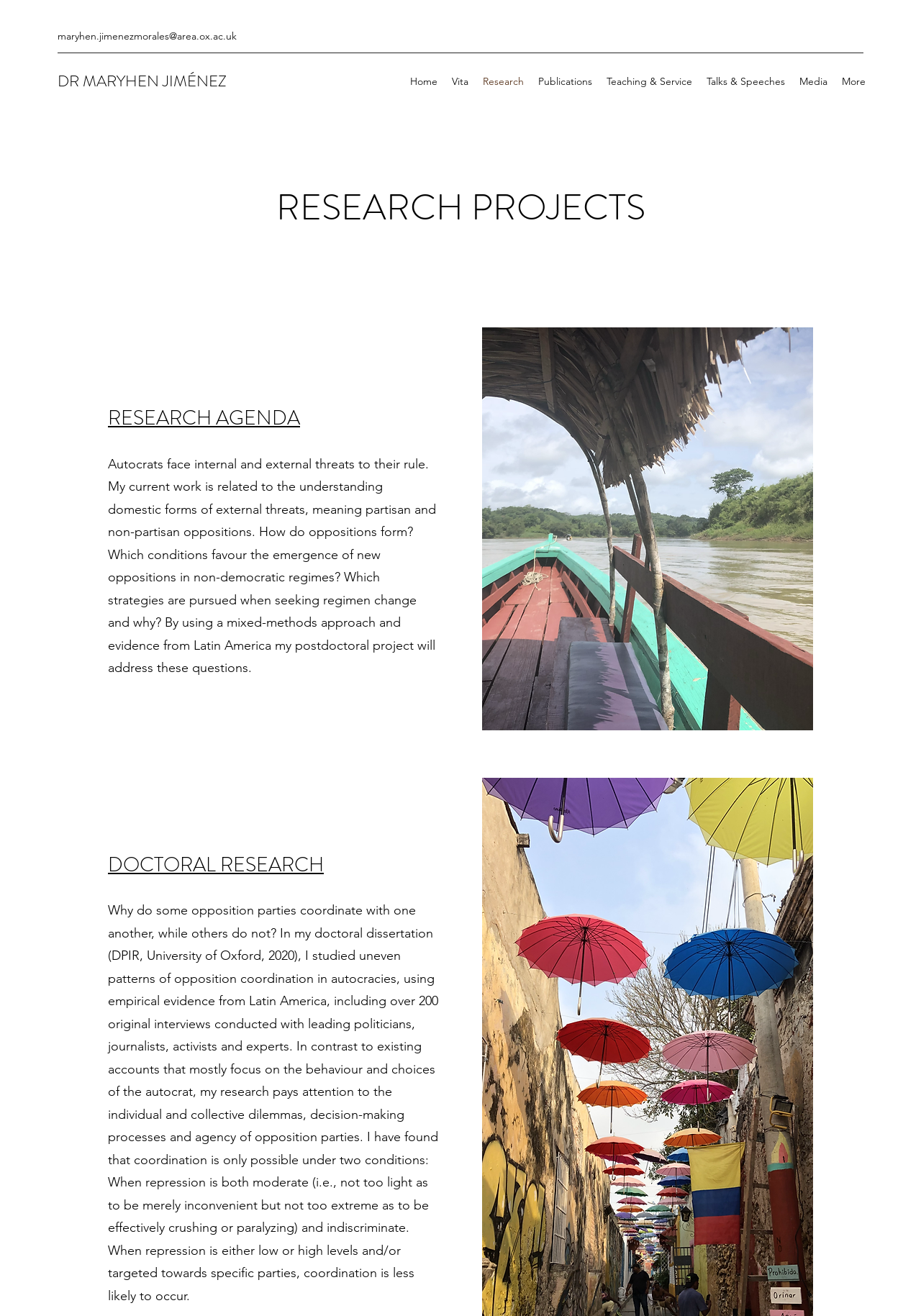Describe all visible elements and their arrangement on the webpage.

The webpage is about Dr. Maryhen Jiménez's research profile. At the top left, there is a link to her email address, and next to it, a link to her name. Below these links, there is a navigation menu with seven items: Home, Vita, Research, Publications, Teaching & Service, Talks & Speeches, and Media. The Research item is highlighted, indicating that the user is currently on this page.

The main content of the page is divided into three sections. The first section, titled "RESEARCH PROJECTS", is located at the top center of the page. Below it, there is a paragraph of text that describes Dr. Jiménez's current research project, which focuses on understanding domestic forms of external threats to autocratic regimes in Latin America.

To the right of this text, there is an image, likely a photo of Dr. Jiménez. Below the image, there is a section titled "RESEARCH AGENDA", which is located at the top right of the page.

The second section, titled "DOCTORAL RESEARCH", is located below the image. It contains a link to the title "DOCTORAL RESEARCH" and a paragraph of text that describes Dr. Jiménez's doctoral dissertation, which studied opposition coordination in autocracies in Latin America.

Overall, the webpage provides an overview of Dr. Jiménez's research interests and projects, with a focus on her work on authoritarian regimes in Latin America.